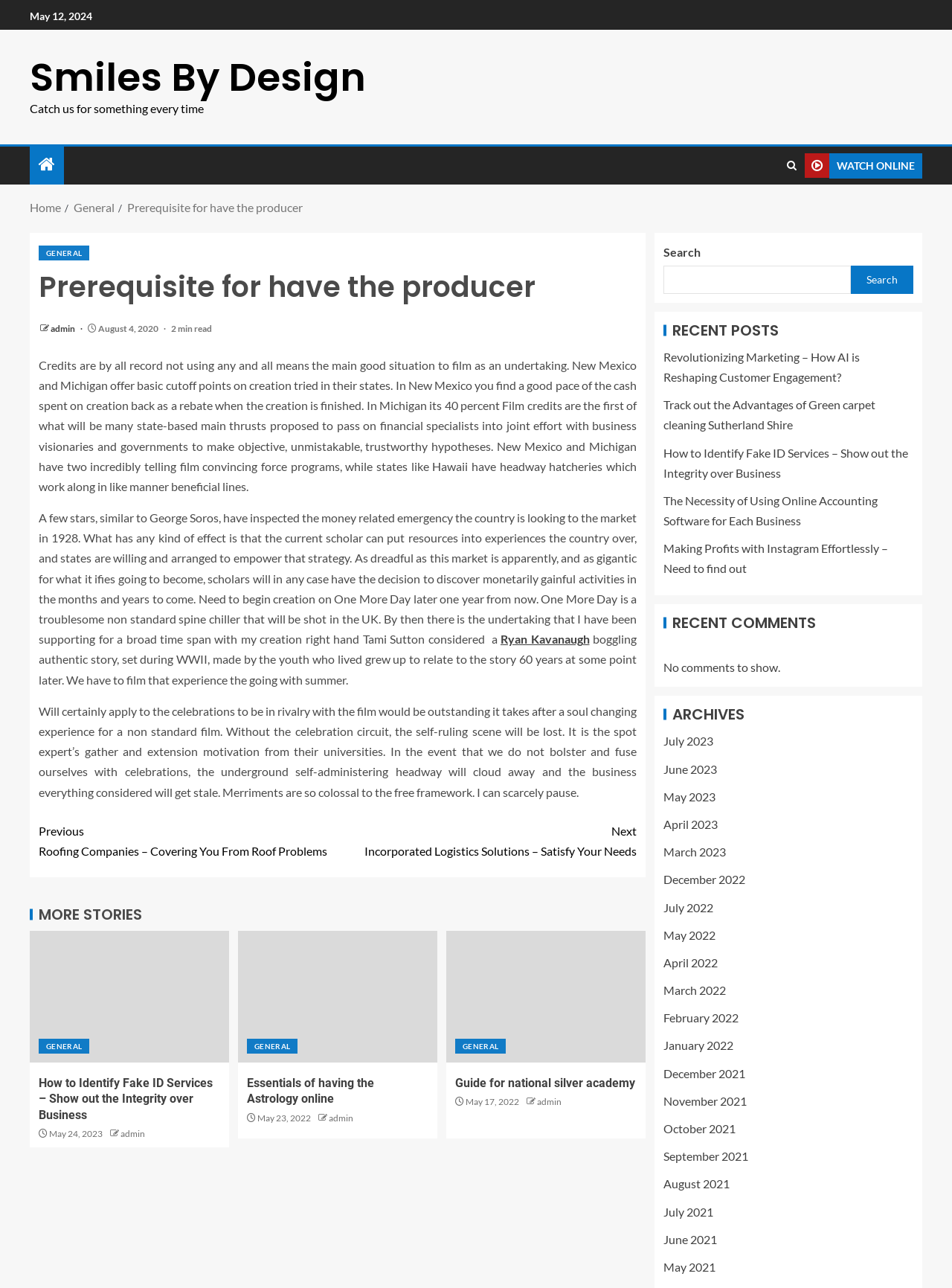Locate the bounding box coordinates of the area where you should click to accomplish the instruction: "Click on 'GENERAL'".

[0.041, 0.19, 0.094, 0.202]